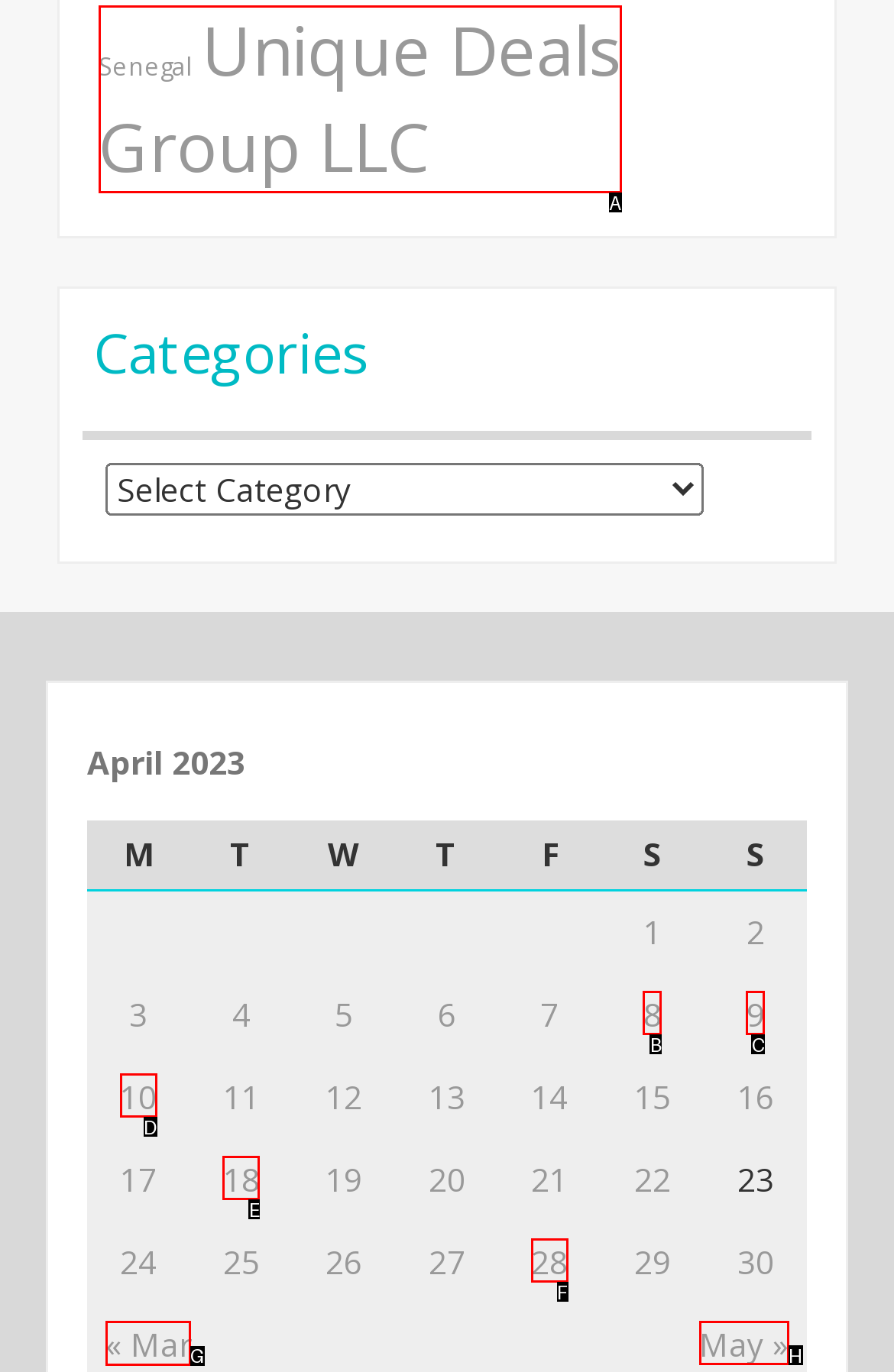Which letter corresponds to the correct option to complete the task: Go to previous month?
Answer with the letter of the chosen UI element.

G